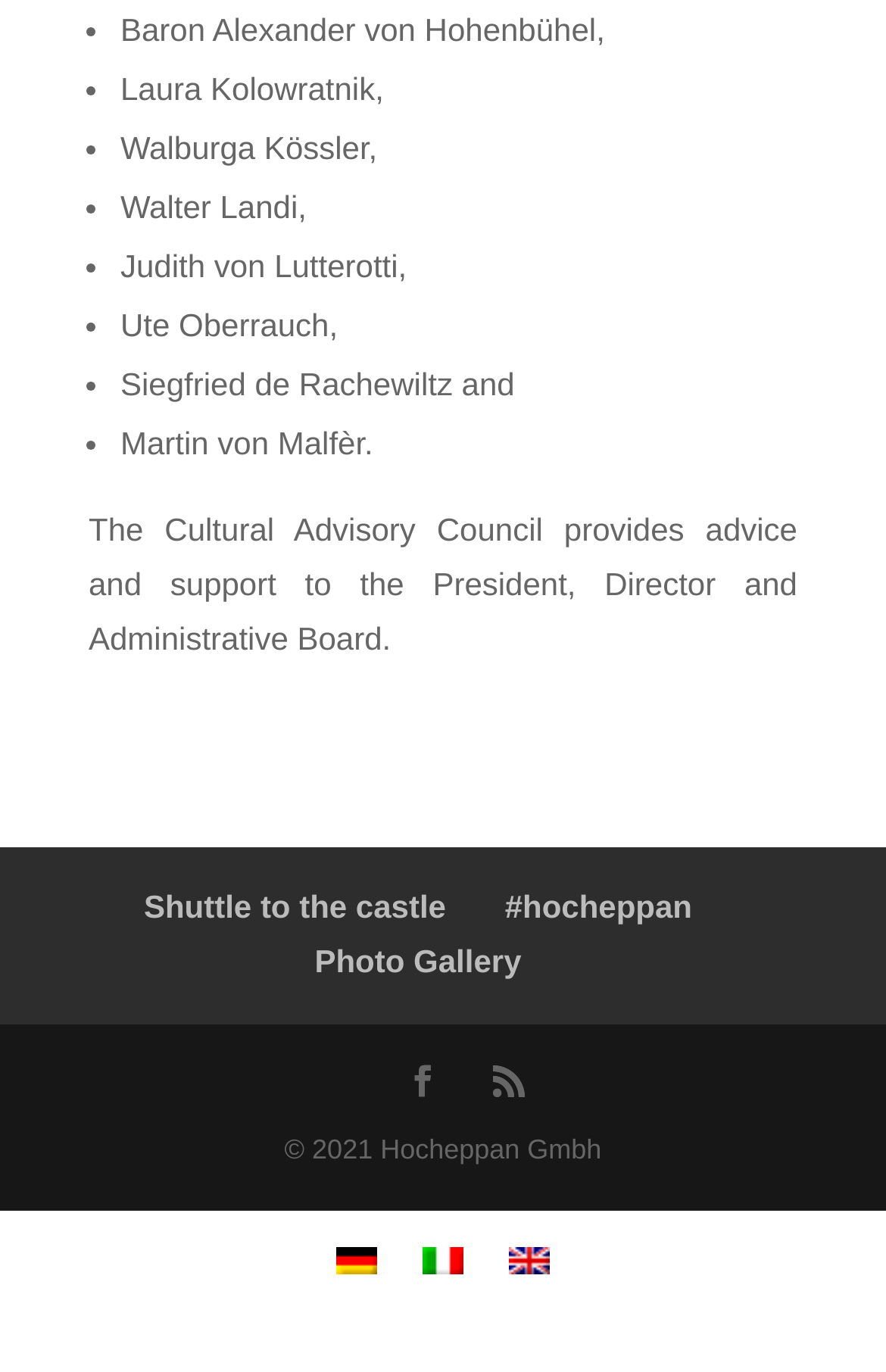Please provide the bounding box coordinates for the element that needs to be clicked to perform the instruction: "Click on 'Shuttle to the castle'". The coordinates must consist of four float numbers between 0 and 1, formatted as [left, top, right, bottom].

[0.162, 0.648, 0.503, 0.674]